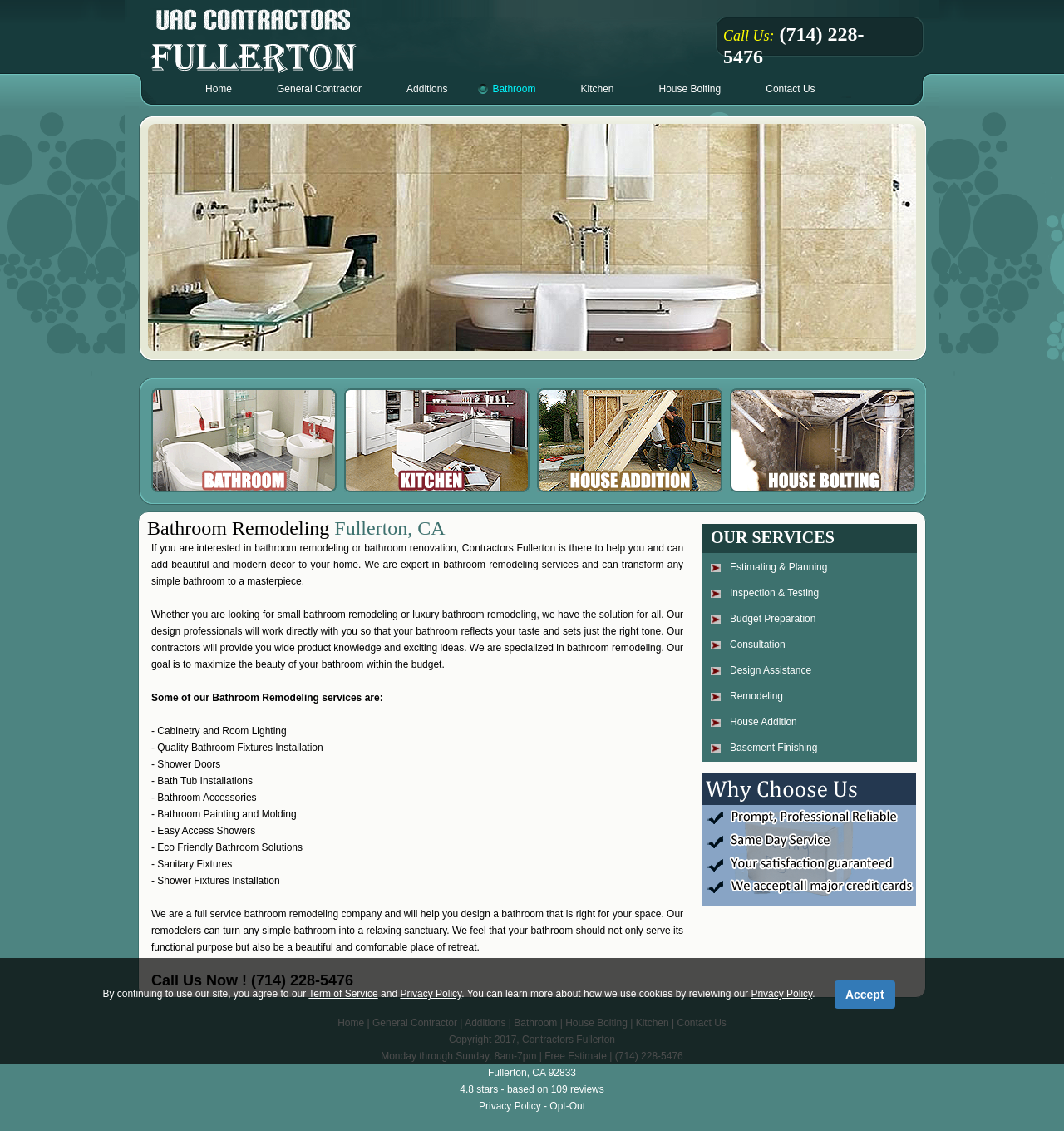What is the company's expertise in?
Please provide a detailed answer to the question.

I found the company's expertise by looking at the heading 'Bathroom Remodeling Fullerton, CA' and the text 'We are expert in bathroom remodeling services' in the section describing their services.